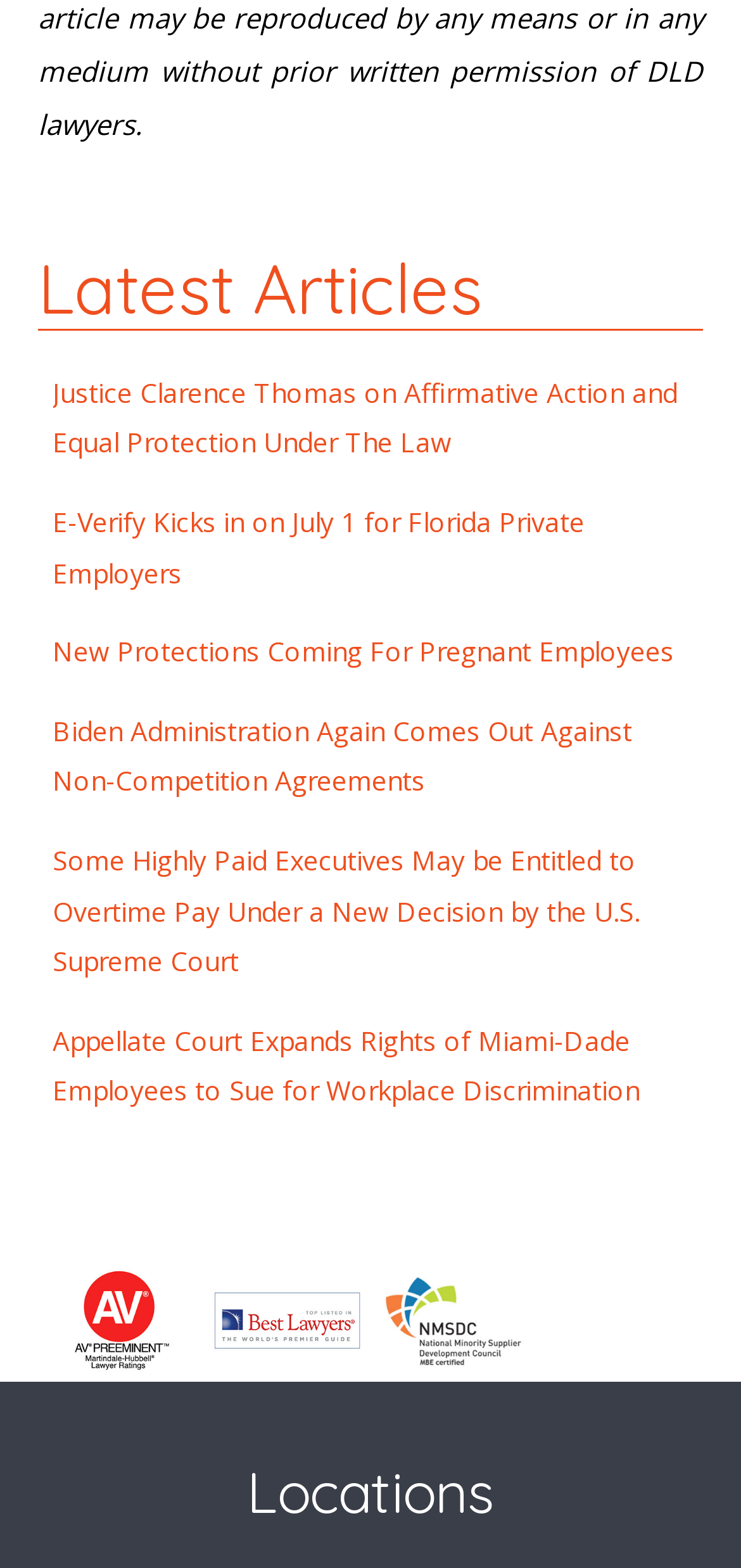Please determine the bounding box coordinates for the element that should be clicked to follow these instructions: "View the article on appellate court expanding rights of Miami-Dade employees".

[0.071, 0.652, 0.863, 0.707]